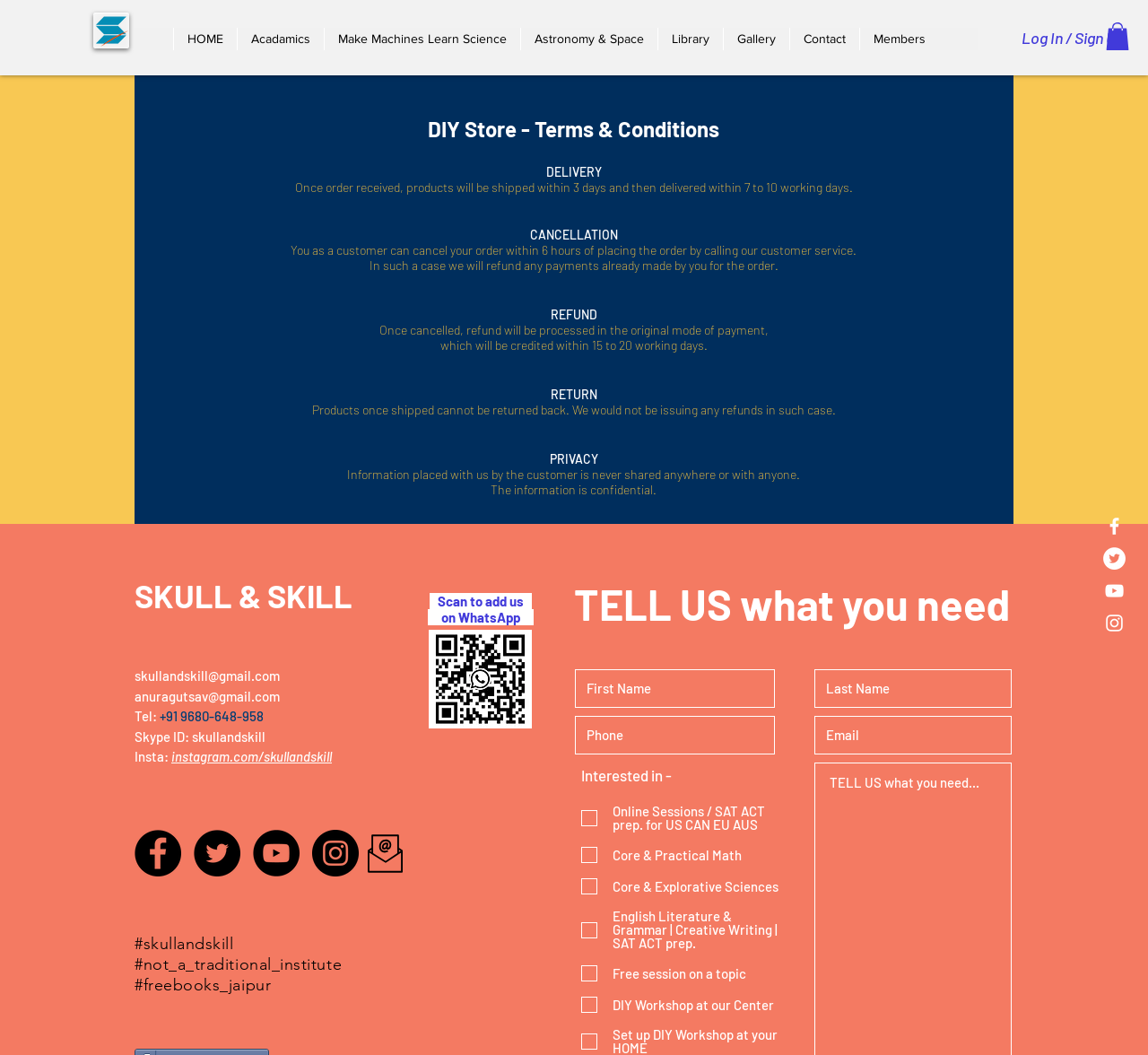Provide the bounding box coordinates of the HTML element described by the text: "aria-label="First Name" name="first-name" placeholder="First Name"".

[0.501, 0.634, 0.675, 0.671]